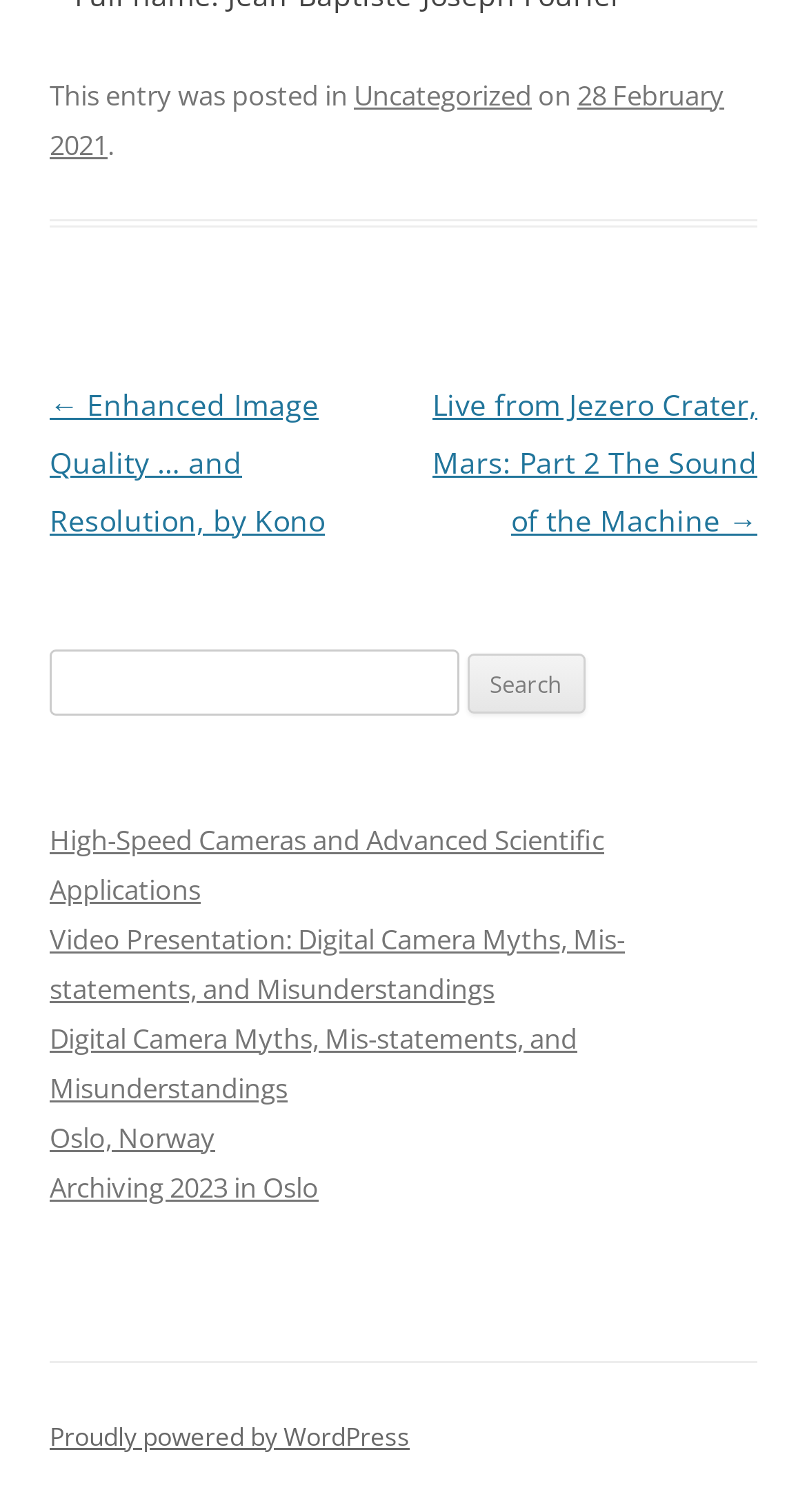What is the date of the current post?
Provide a concise answer using a single word or phrase based on the image.

28 February 2021